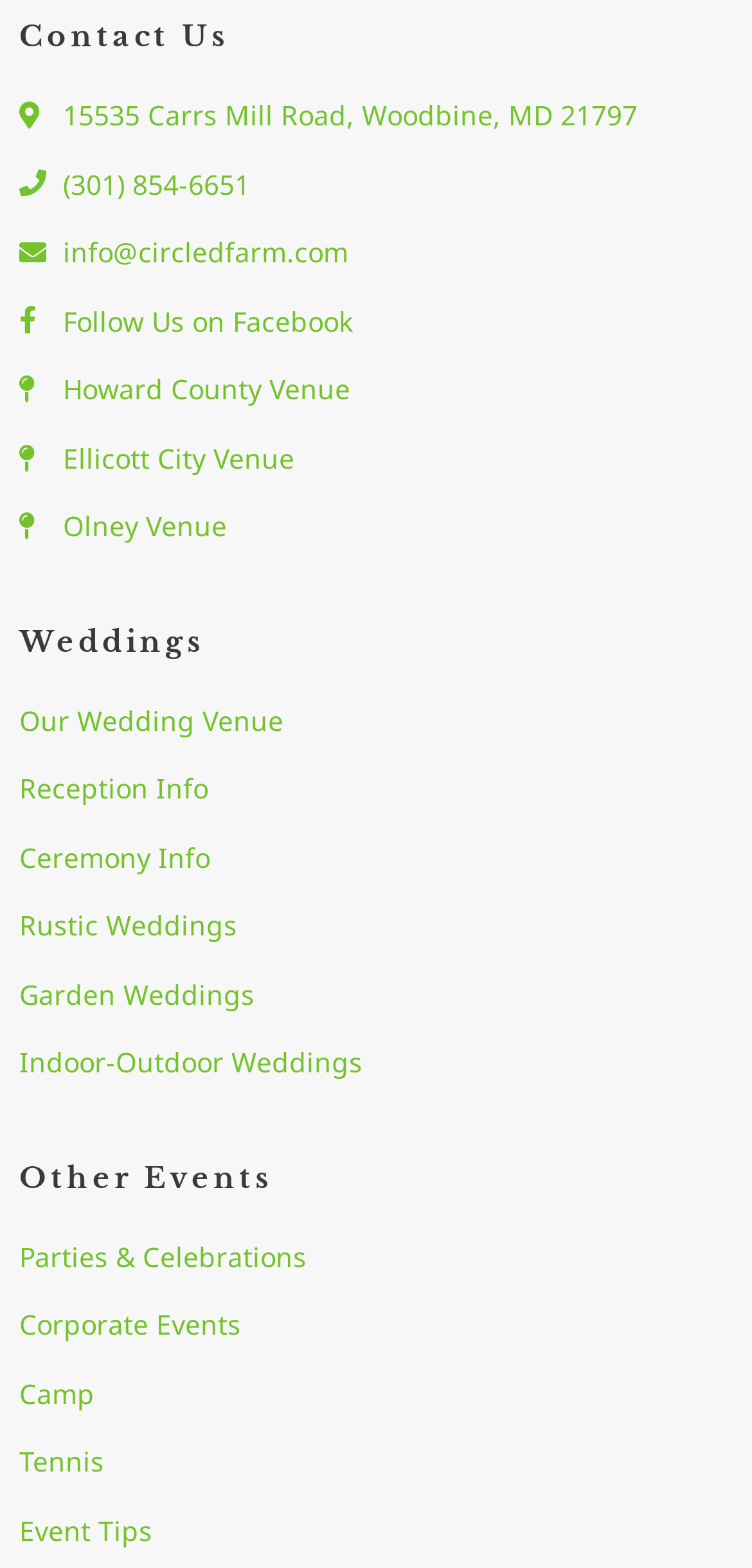What is the last type of event listed?
Answer with a single word or phrase, using the screenshot for reference.

Event Tips